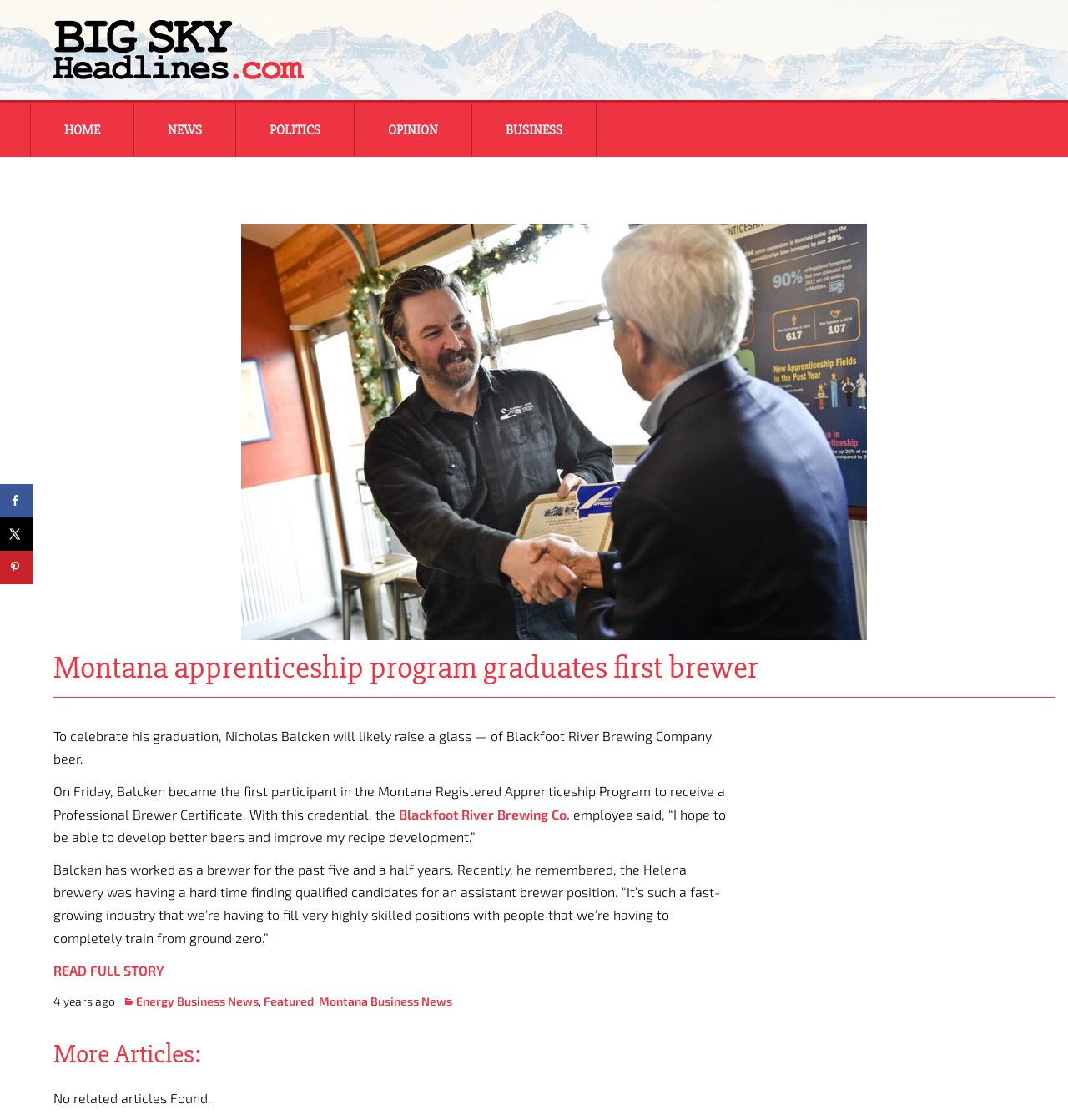Based on the element description "Regional", predict the bounding box coordinates of the UI element.

[0.221, 0.177, 0.377, 0.213]